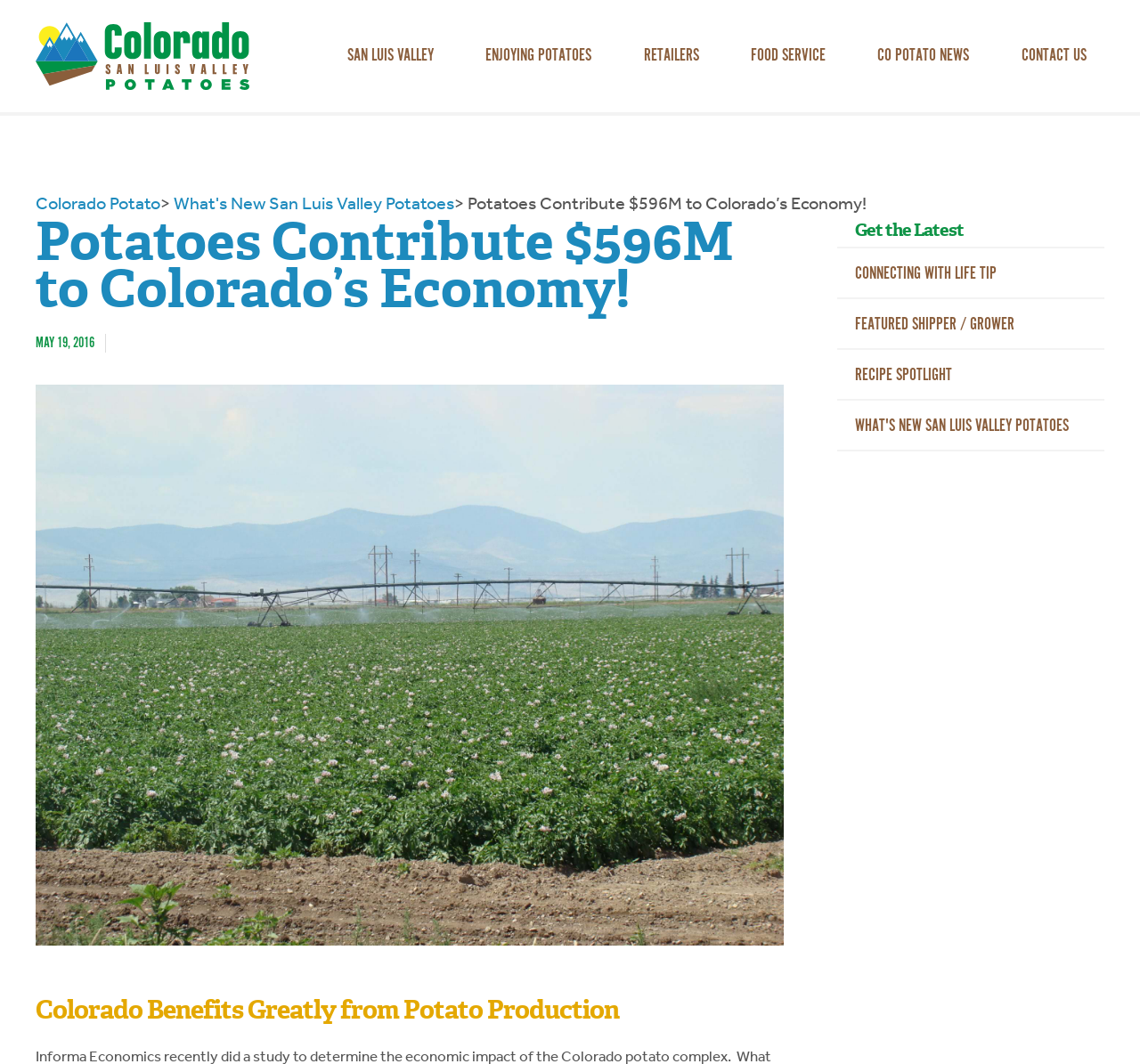What is the category of news mentioned on the webpage?
We need a detailed and meticulous answer to the question.

The answer can be found in the link 'CO POTATO NEWS' located at the top of the webpage, which suggests that the category of news being referred to is CO POTATO NEWS.